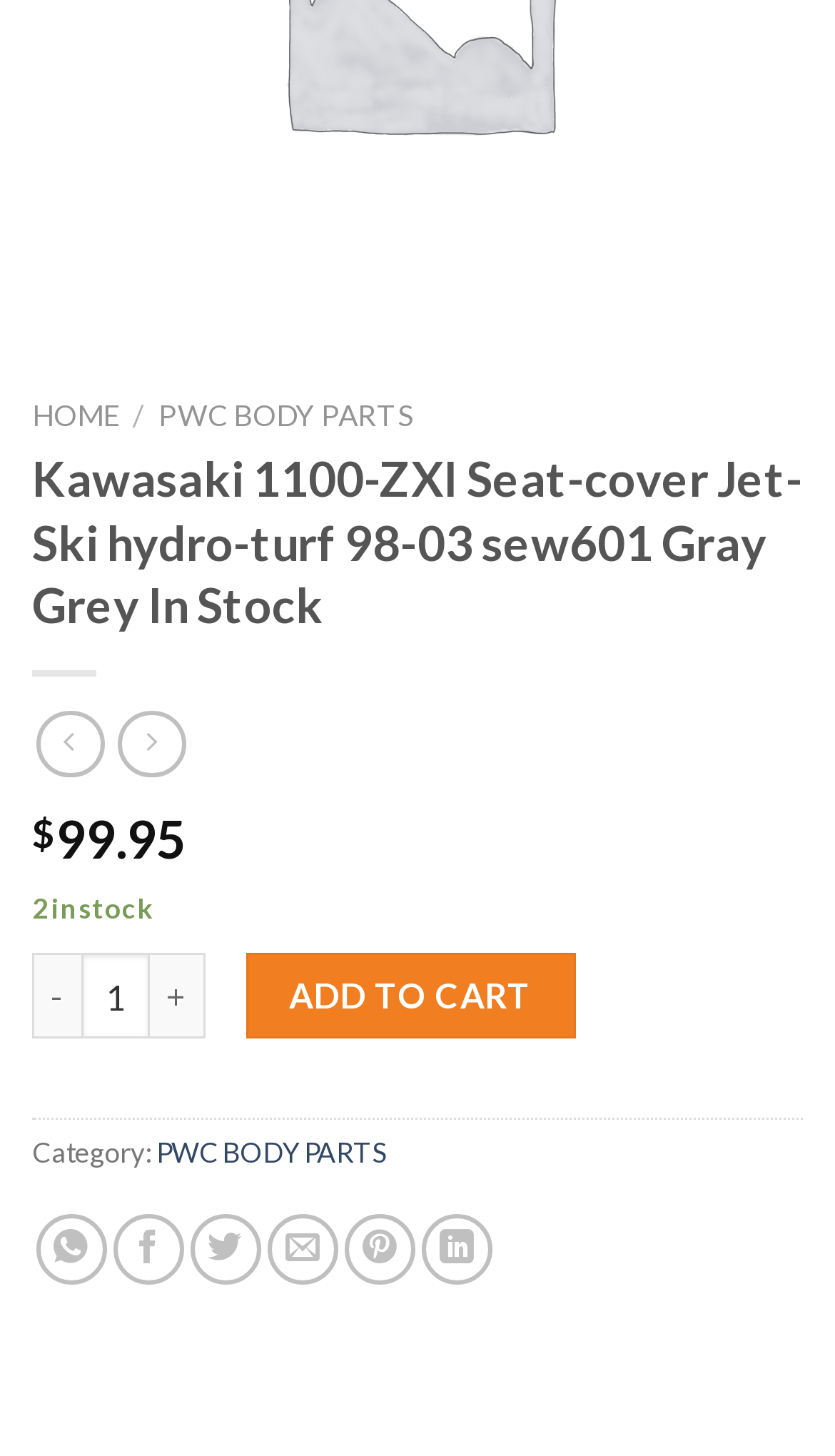Bounding box coordinates are specified in the format (top-left x, top-left y, bottom-right x, bottom-right y). All values are floating point numbers bounded between 0 and 1. Please provide the bounding box coordinate of the region this sentence describes: Home

[0.038, 0.274, 0.141, 0.298]